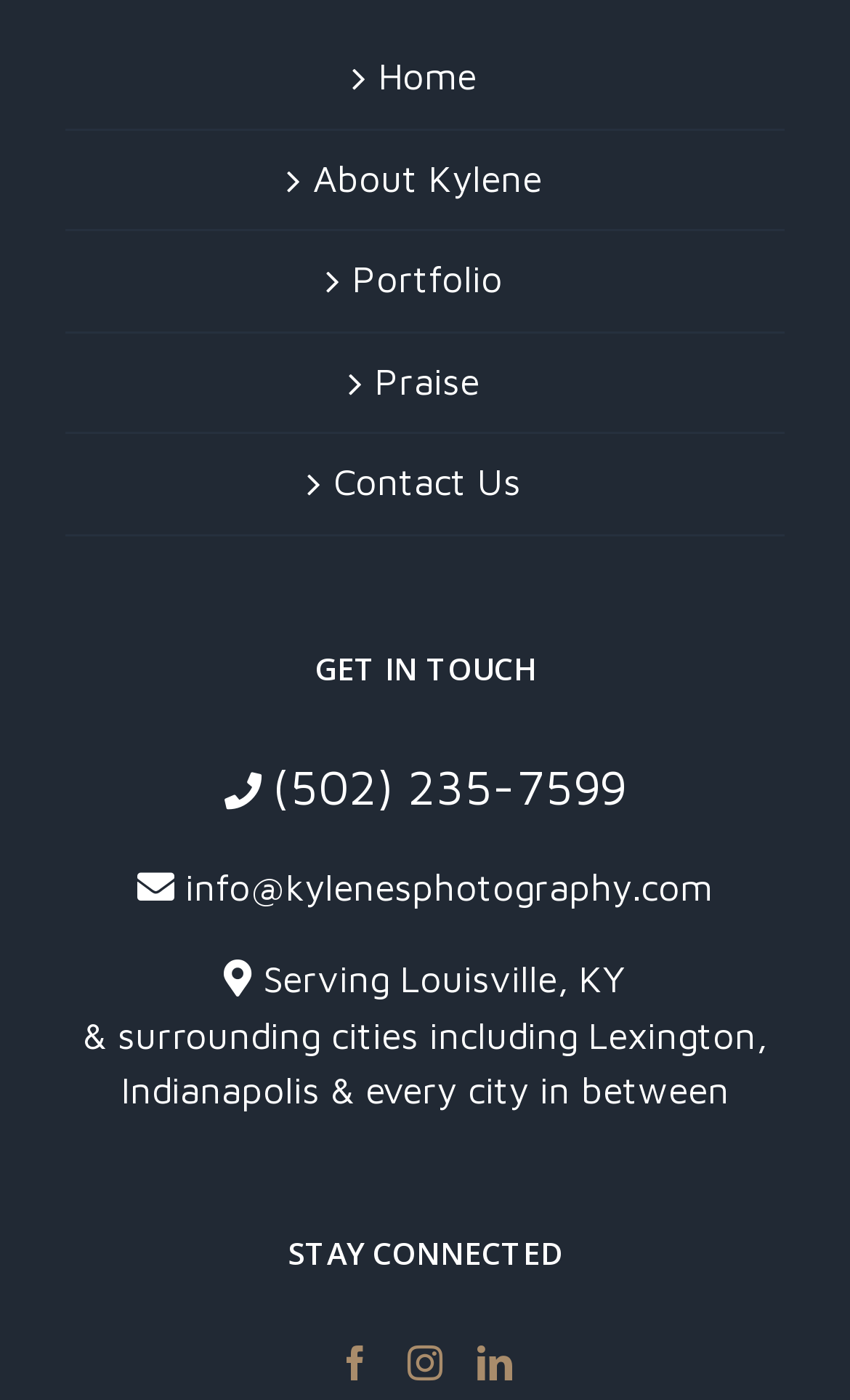Could you find the bounding box coordinates of the clickable area to complete this instruction: "contact us"?

[0.108, 0.326, 0.897, 0.366]